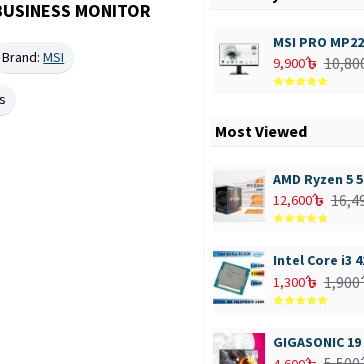What is the refresh rate of the monitor?
Based on the screenshot, answer the question with a single word or phrase.

100Hz